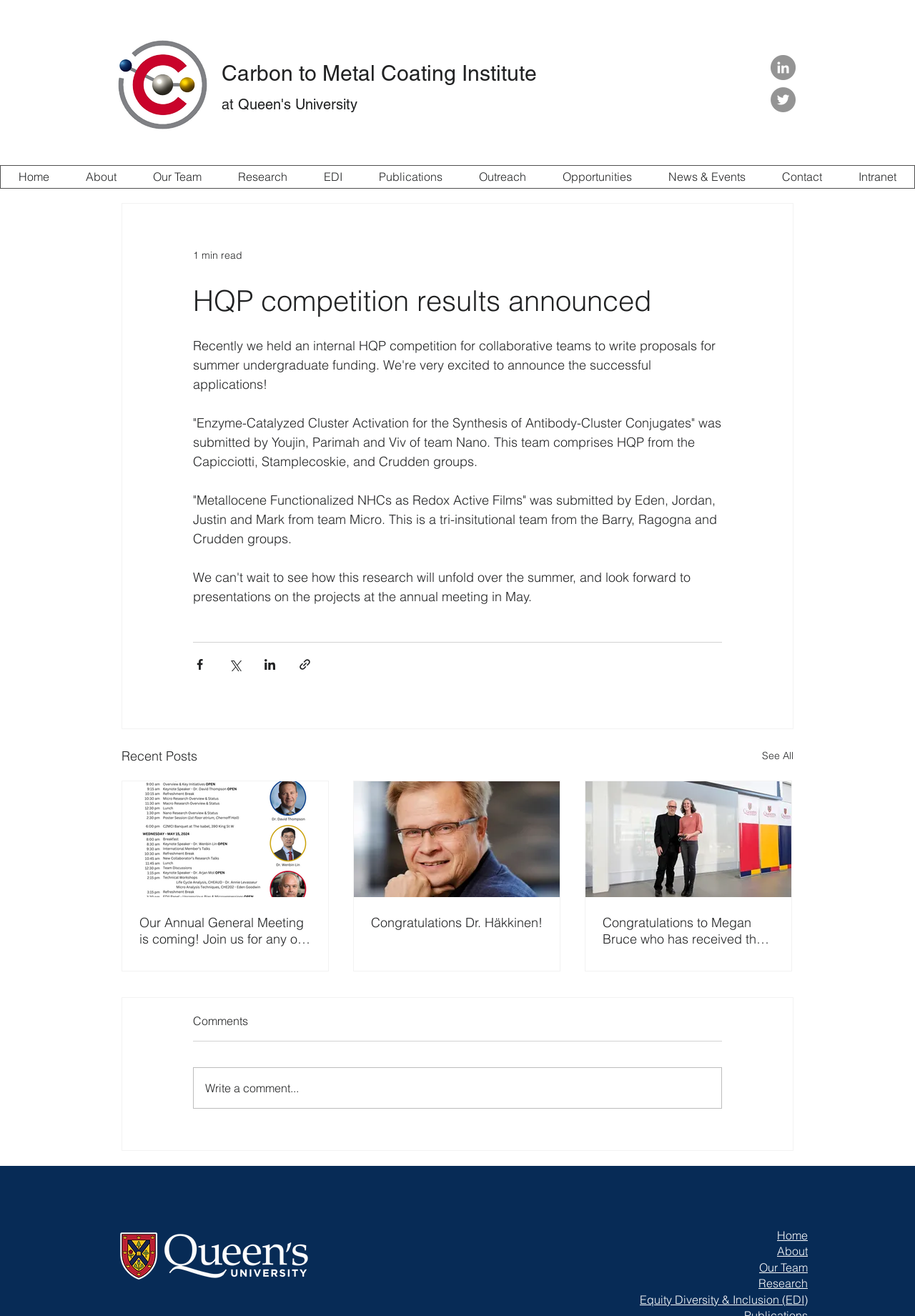What is the name of the university? Using the information from the screenshot, answer with a single word or phrase.

Queen's University